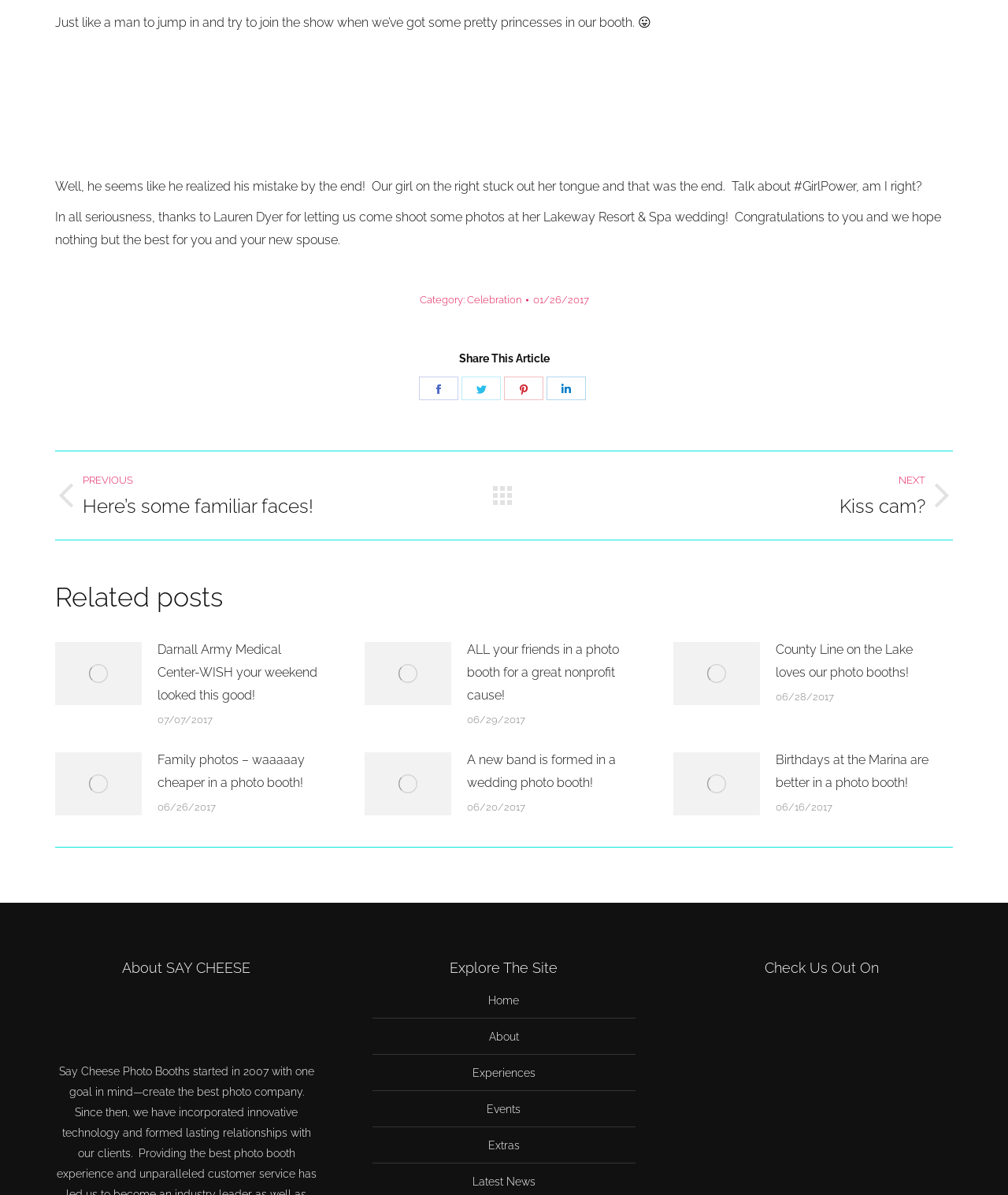Find and specify the bounding box coordinates that correspond to the clickable region for the instruction: "Read the related post about Darnall Army Medical Center".

[0.156, 0.534, 0.322, 0.591]